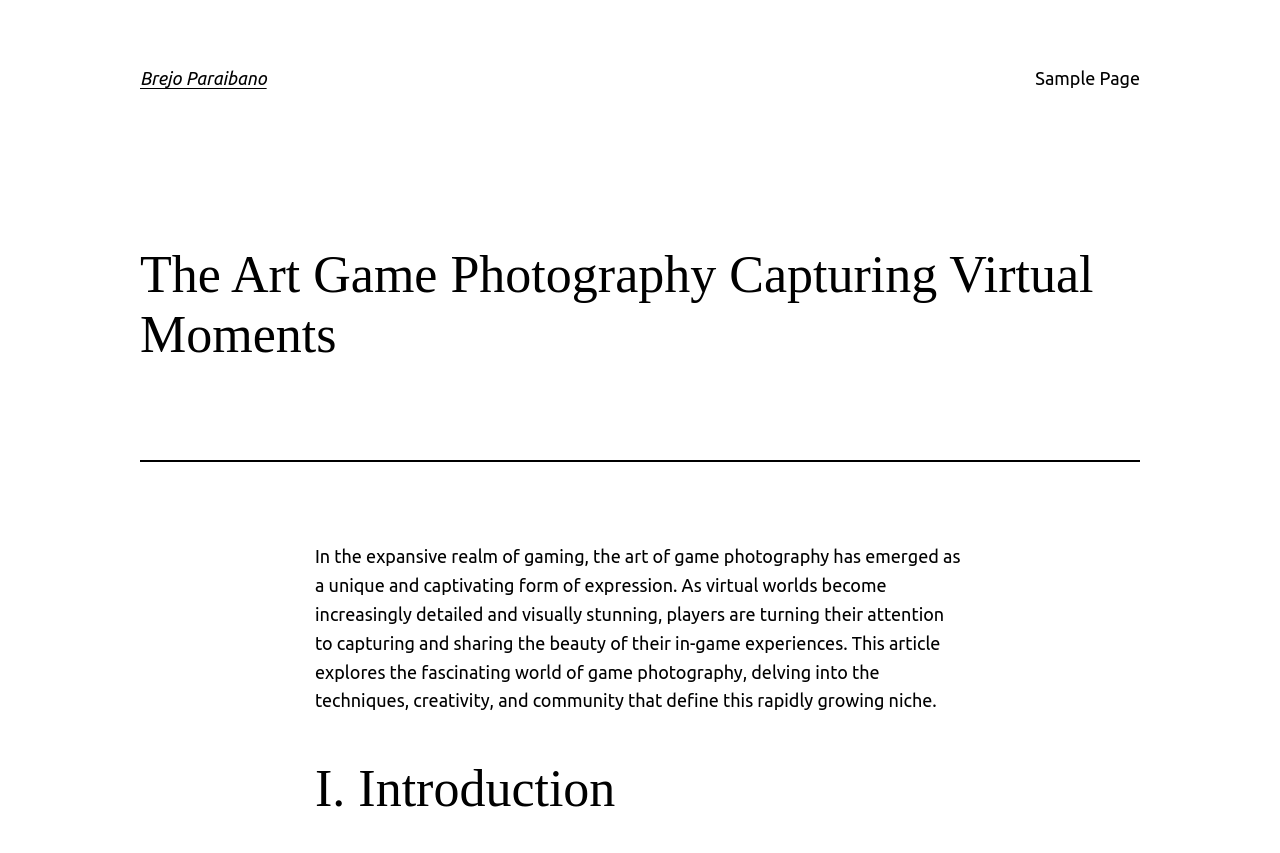Give a short answer to this question using one word or a phrase:
What is the art form emerging in gaming?

Game photography